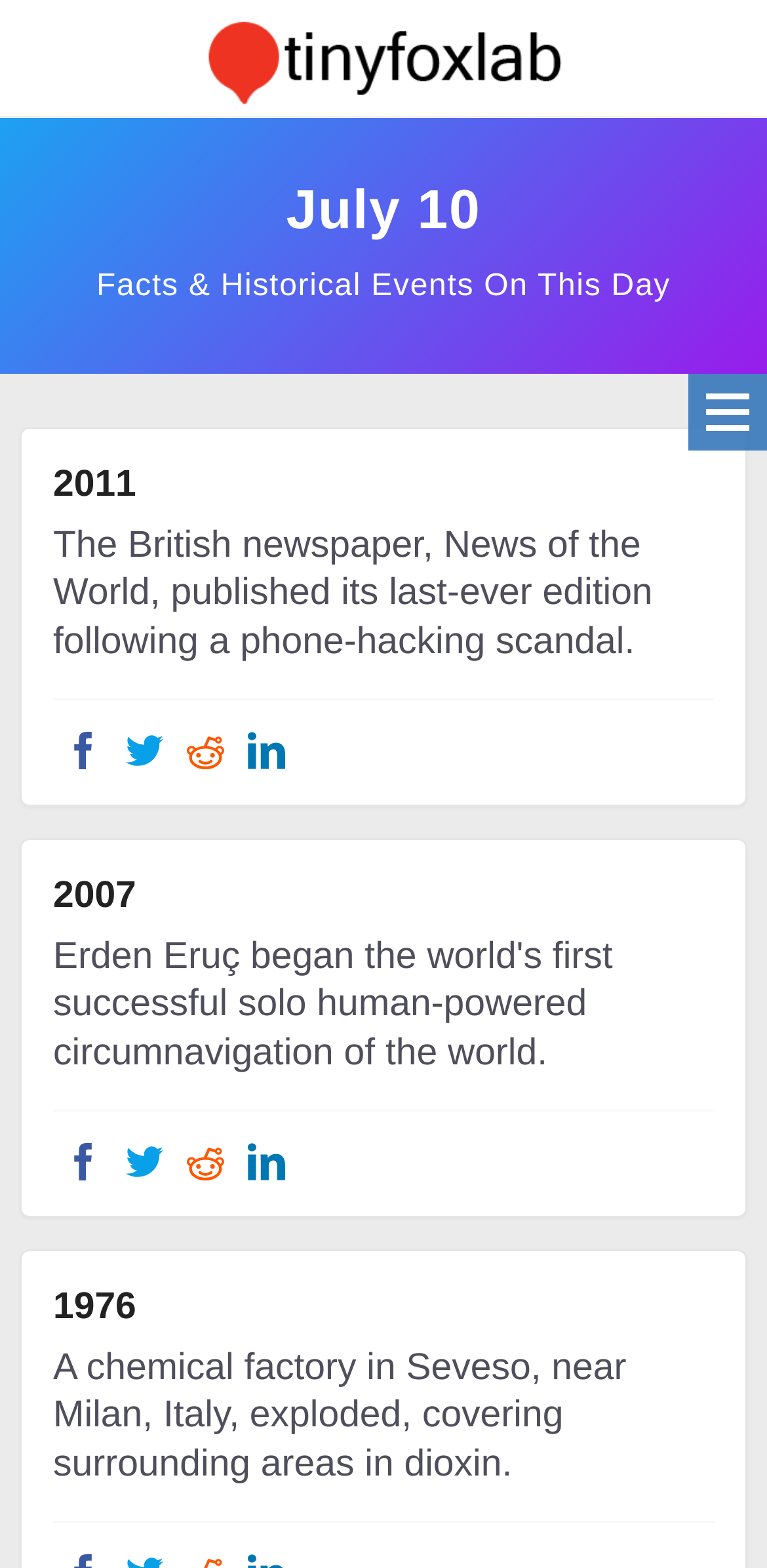Find the bounding box coordinates of the element's region that should be clicked in order to follow the given instruction: "Share this event on Twitter". The coordinates should consist of four float numbers between 0 and 1, i.e., [left, top, right, bottom].

[0.149, 0.459, 0.228, 0.498]